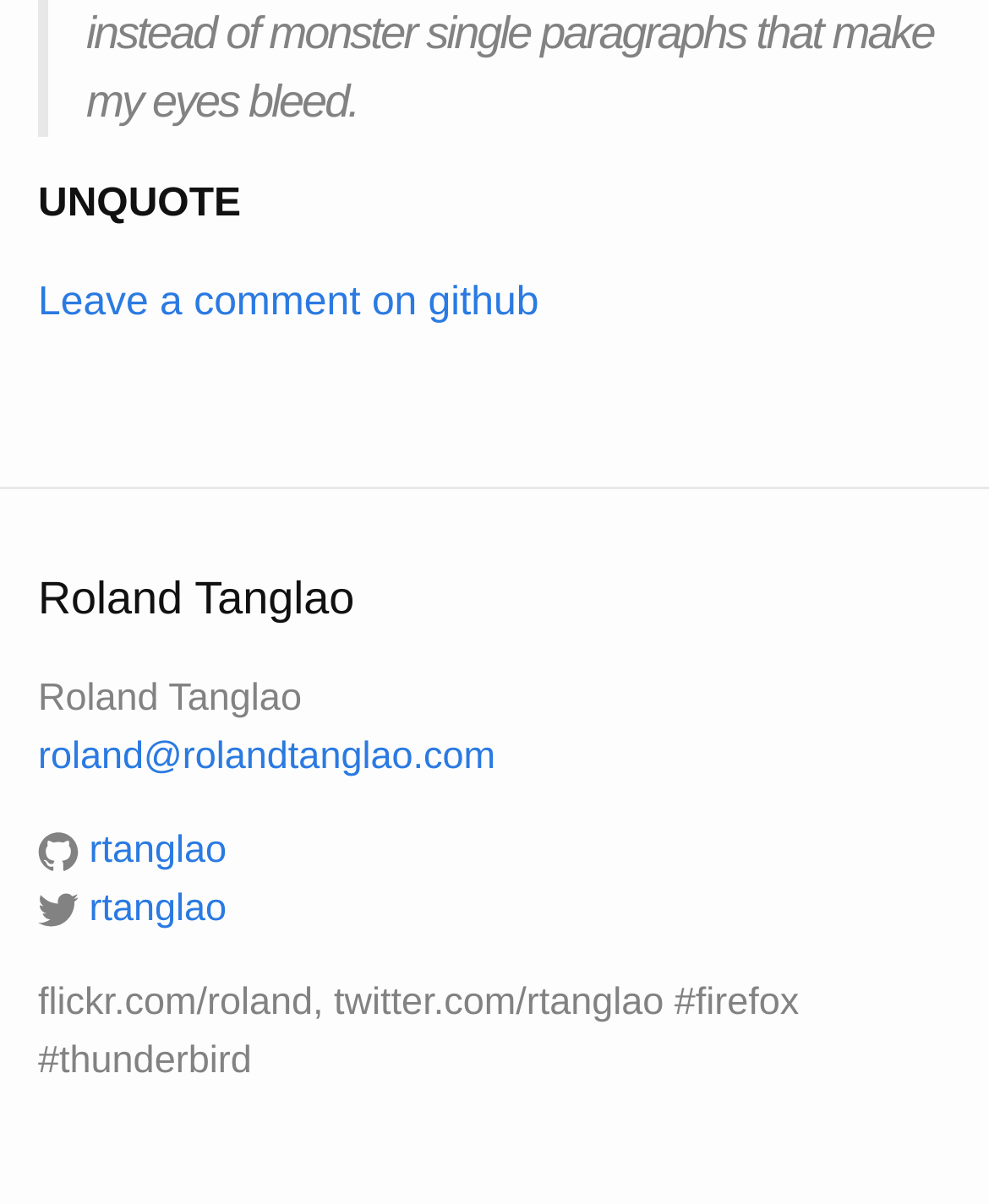How many social media links are there?
Using the picture, provide a one-word or short phrase answer.

3